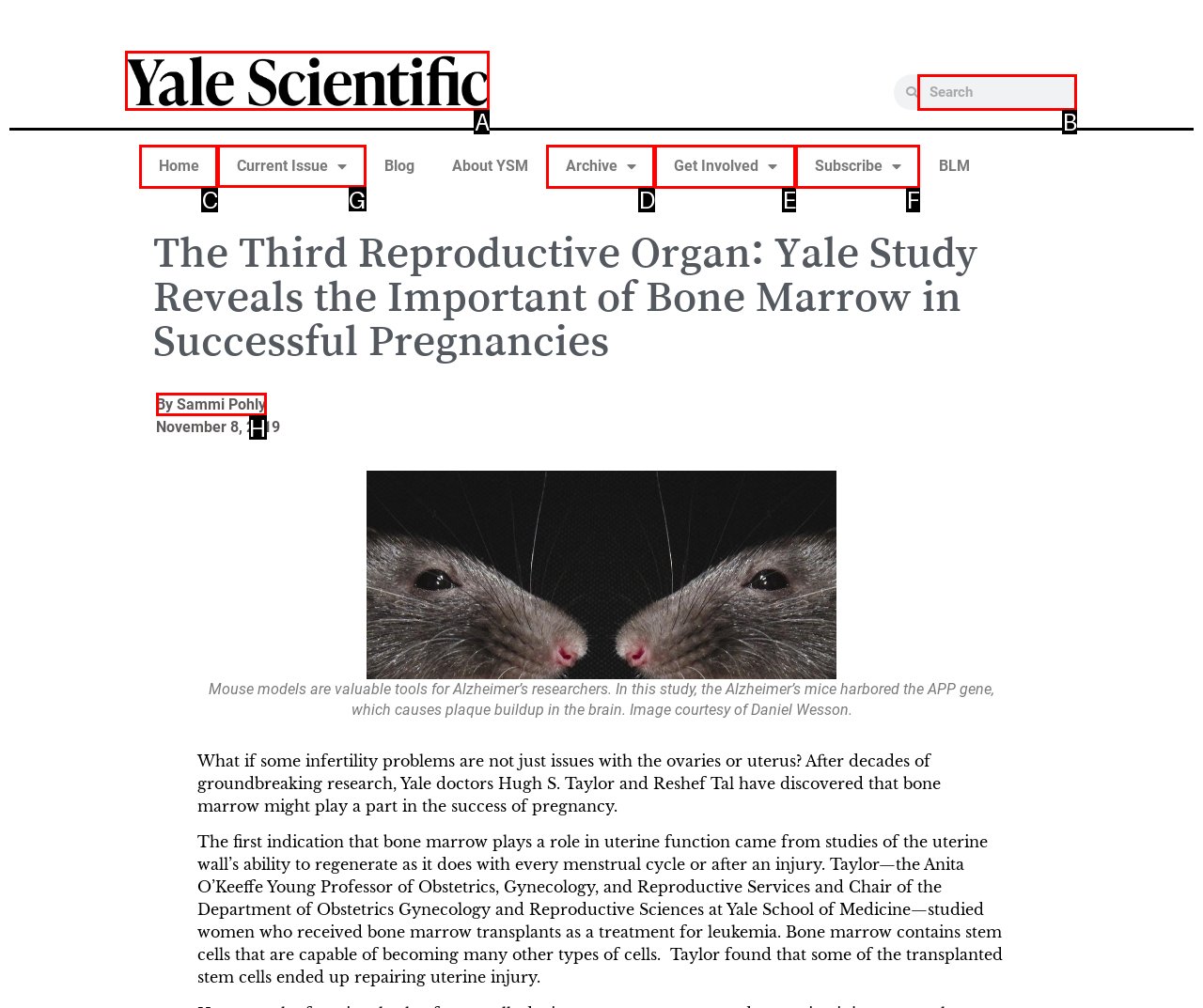Determine the letter of the element to click to accomplish this task: Click on Trang Chủ. Respond with the letter.

None